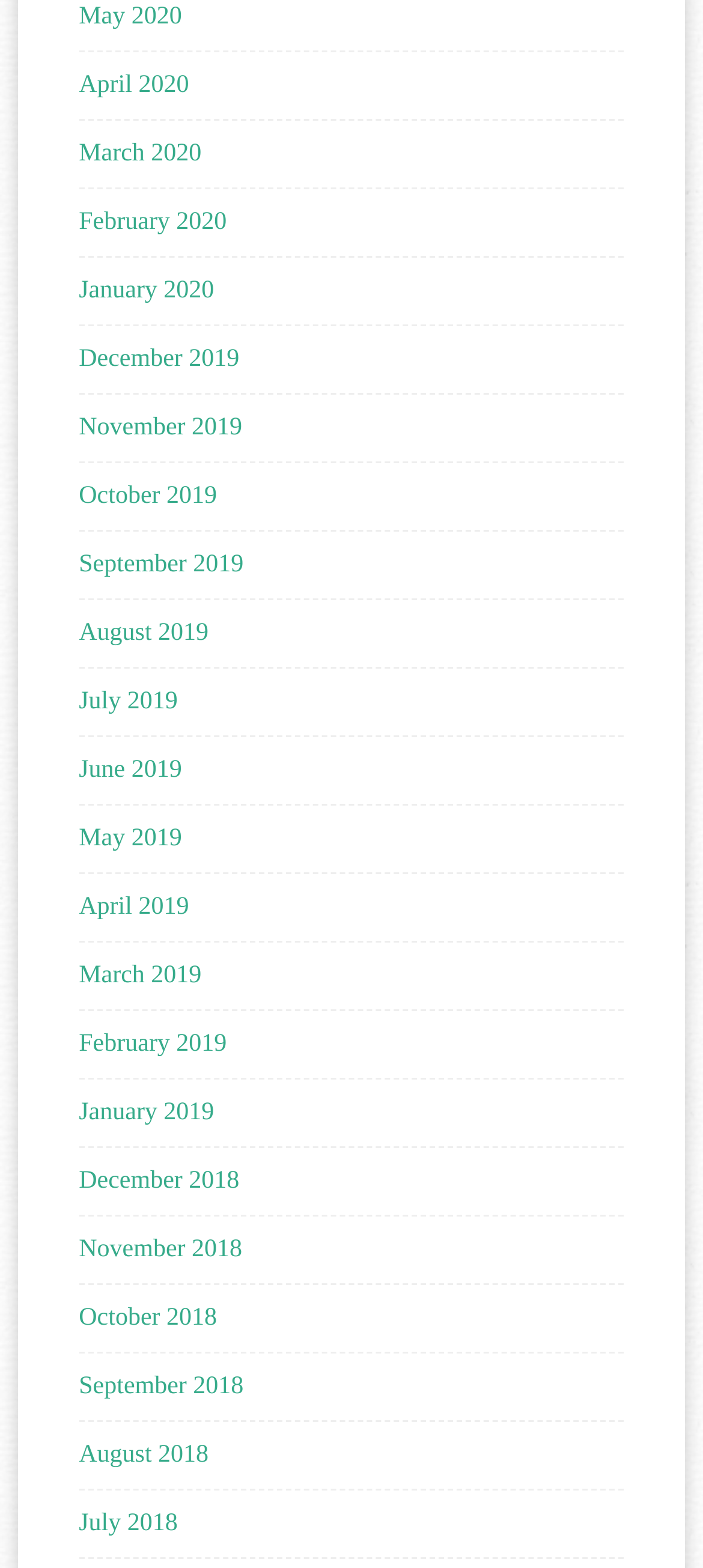Determine the bounding box coordinates for the area you should click to complete the following instruction: "view May 2020".

[0.112, 0.003, 0.259, 0.02]